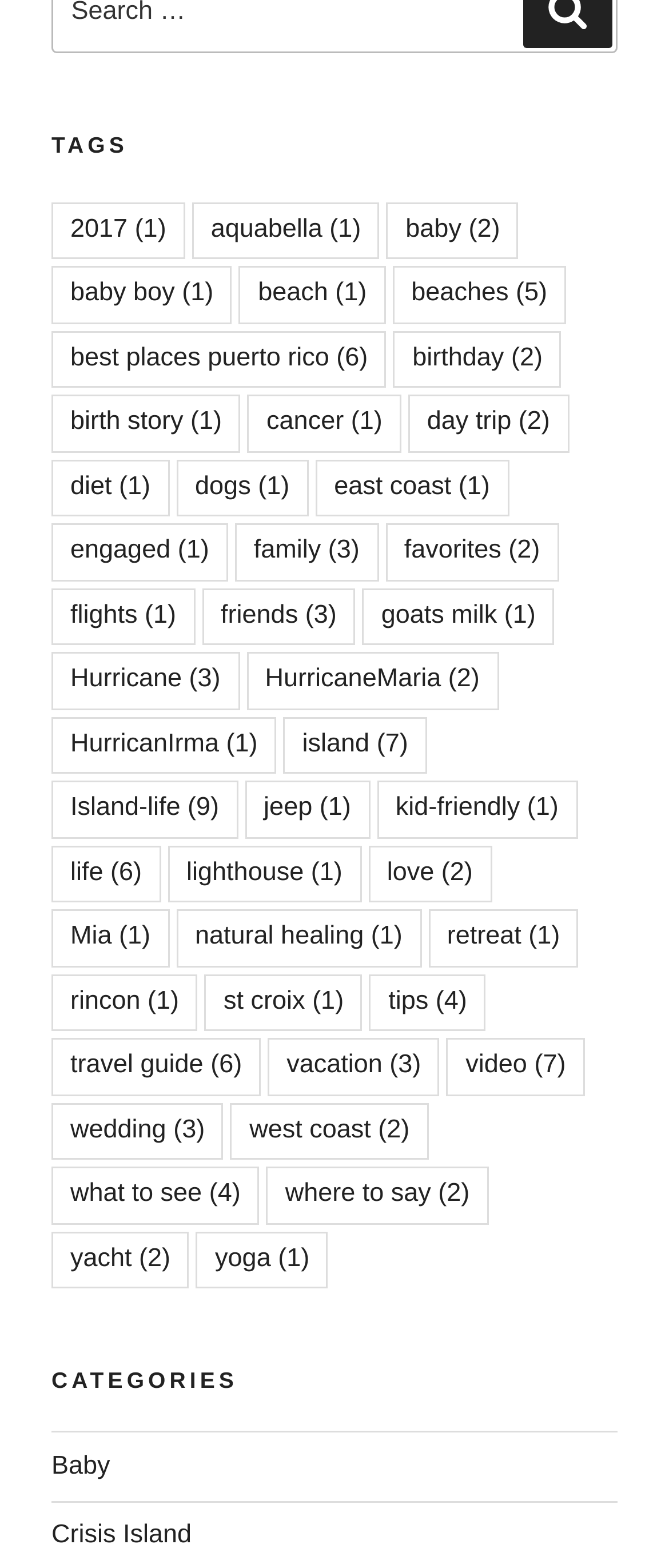What is the category of the first link?
Please describe in detail the information shown in the image to answer the question.

The first link is '2017 (1 item)' which suggests that it is a category or a tag related to the year 2017.